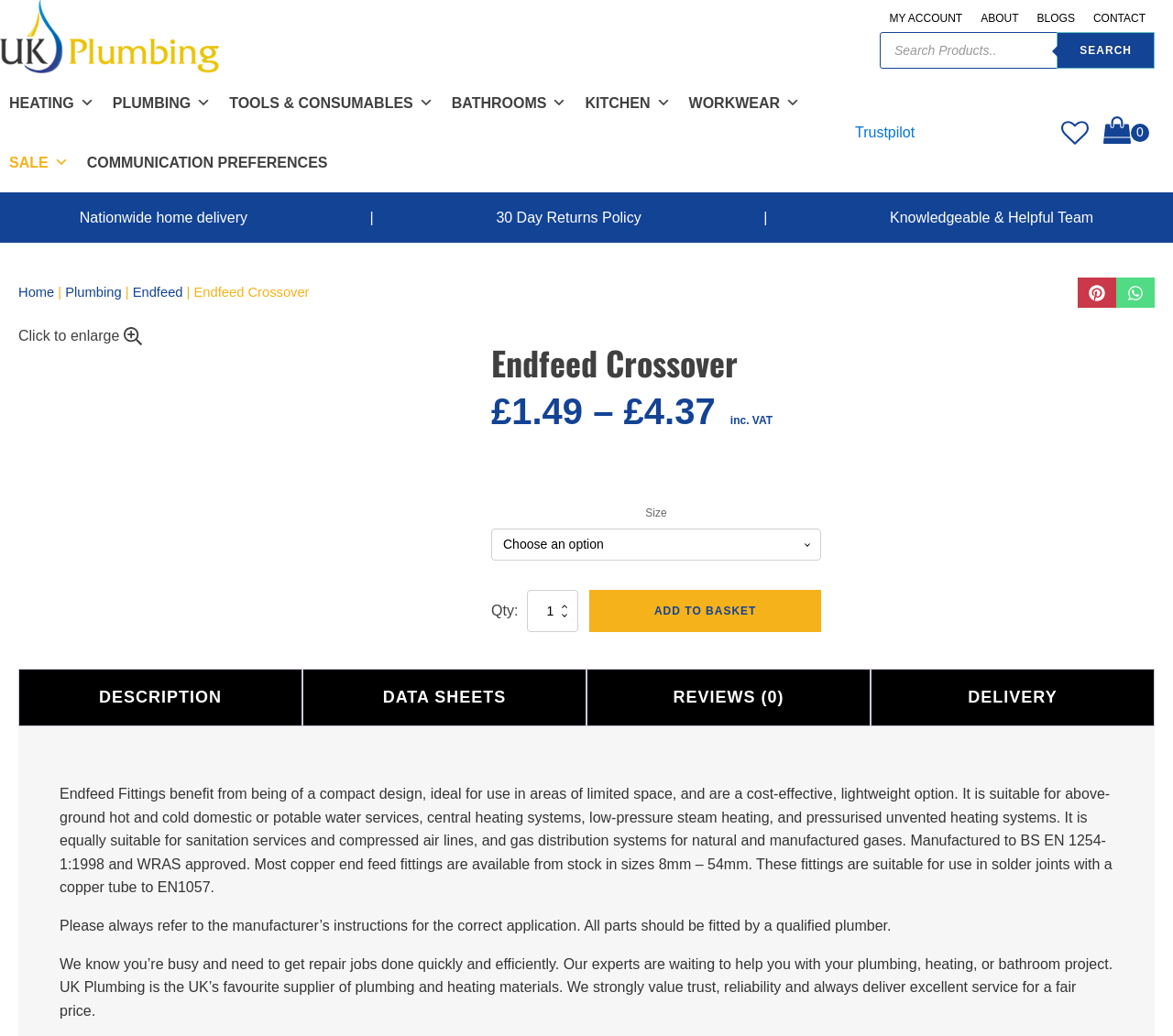Examine the screenshot and answer the question in as much detail as possible: What is the material of the tube suitable for use with Endfeed Fittings?

I found the material of the tube suitable for use with Endfeed Fittings by reading the product description, which mentions 'copper tube to EN1057'.